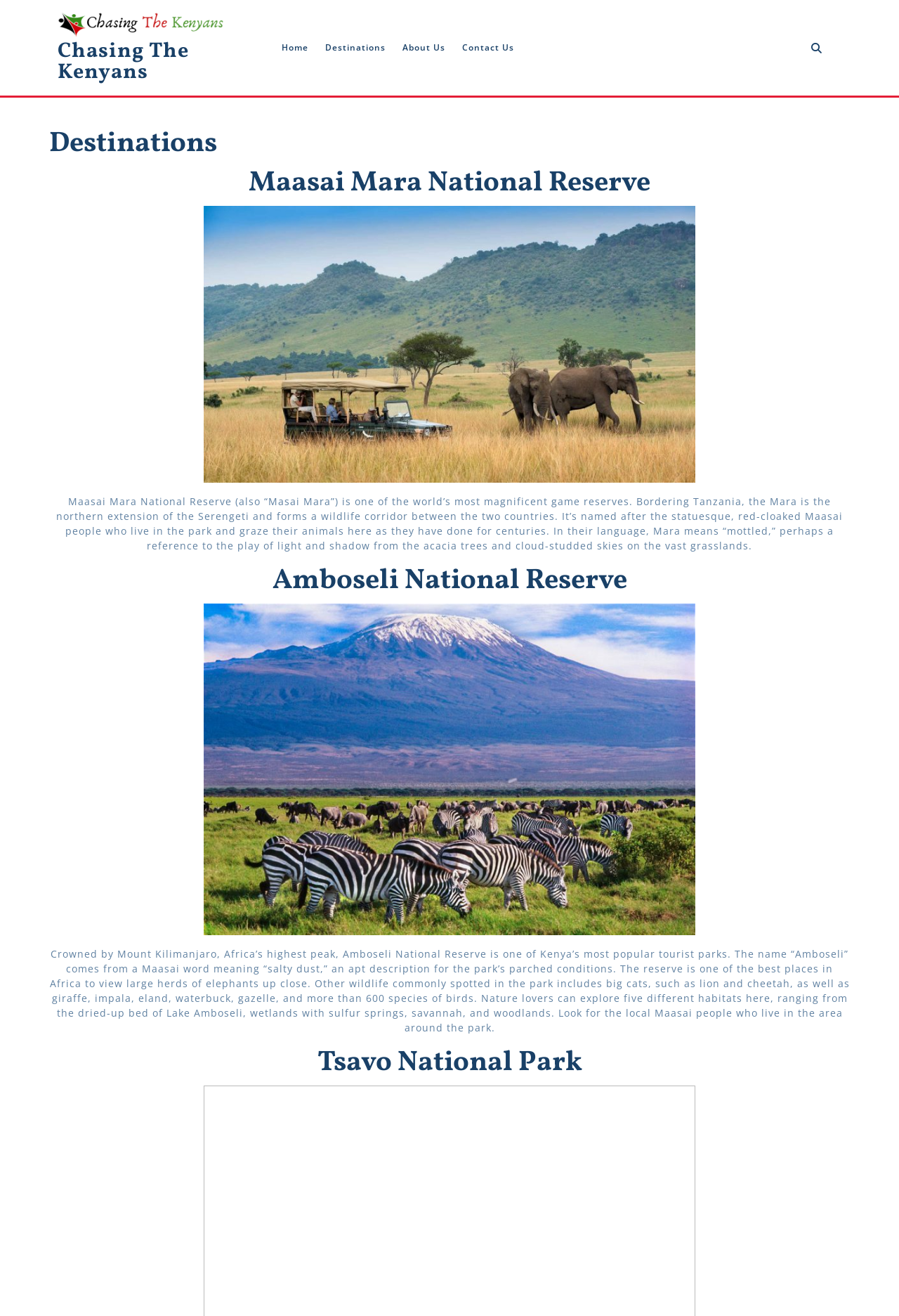Provide the bounding box coordinates of the UI element that matches the description: "Chasing The Kenyans".

[0.064, 0.028, 0.21, 0.066]